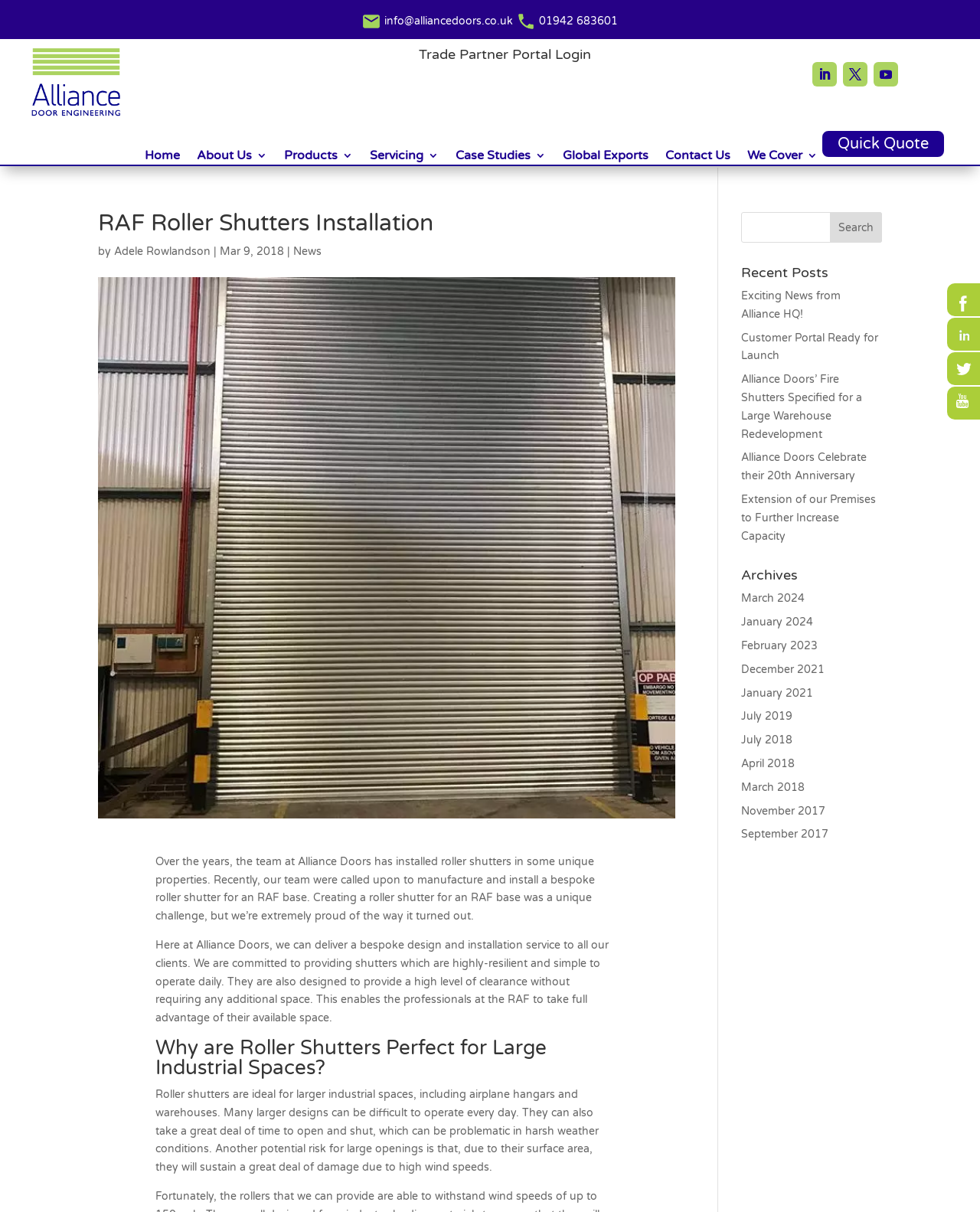What is the purpose of roller shutters in large industrial spaces?
Carefully examine the image and provide a detailed answer to the question.

I found the purpose by reading the static text under the heading 'Why are Roller Shutters Perfect for Large Industrial Spaces?', which explains the benefits of roller shutters in large industrial spaces, including providing a high level of clearance without requiring additional space.